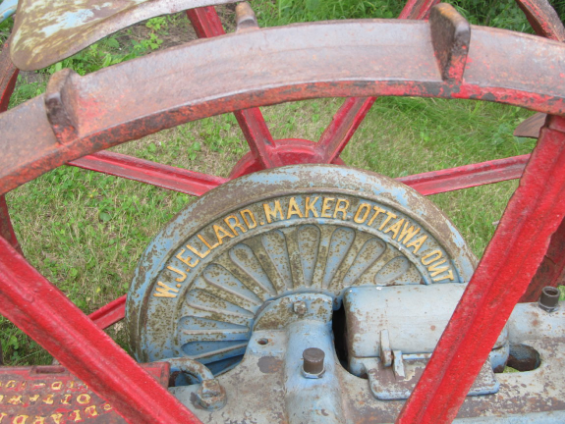Offer an in-depth description of the image.

The image showcases a close-up view of a vintage potato digger manufactured by W. J. Ellard from Ottawa. The prominent circular wheel is adorned with the inscription "W.J. ELLARD MAKER OTTAWA, ONT." in bold lettering, indicating the maker's identity and origin. The machinery features a rustic, weathered appearance, highlighting its historical significance and the passage of time. The vibrant red frame contrasts with the blue-toned components and the grass backdrop, evoking a sense of nostalgia for agricultural practices from a bygone era. This artifact represents a unique piece of agricultural history, illustrating the innovative mechanisms once used to efficiently harvest root vegetables.